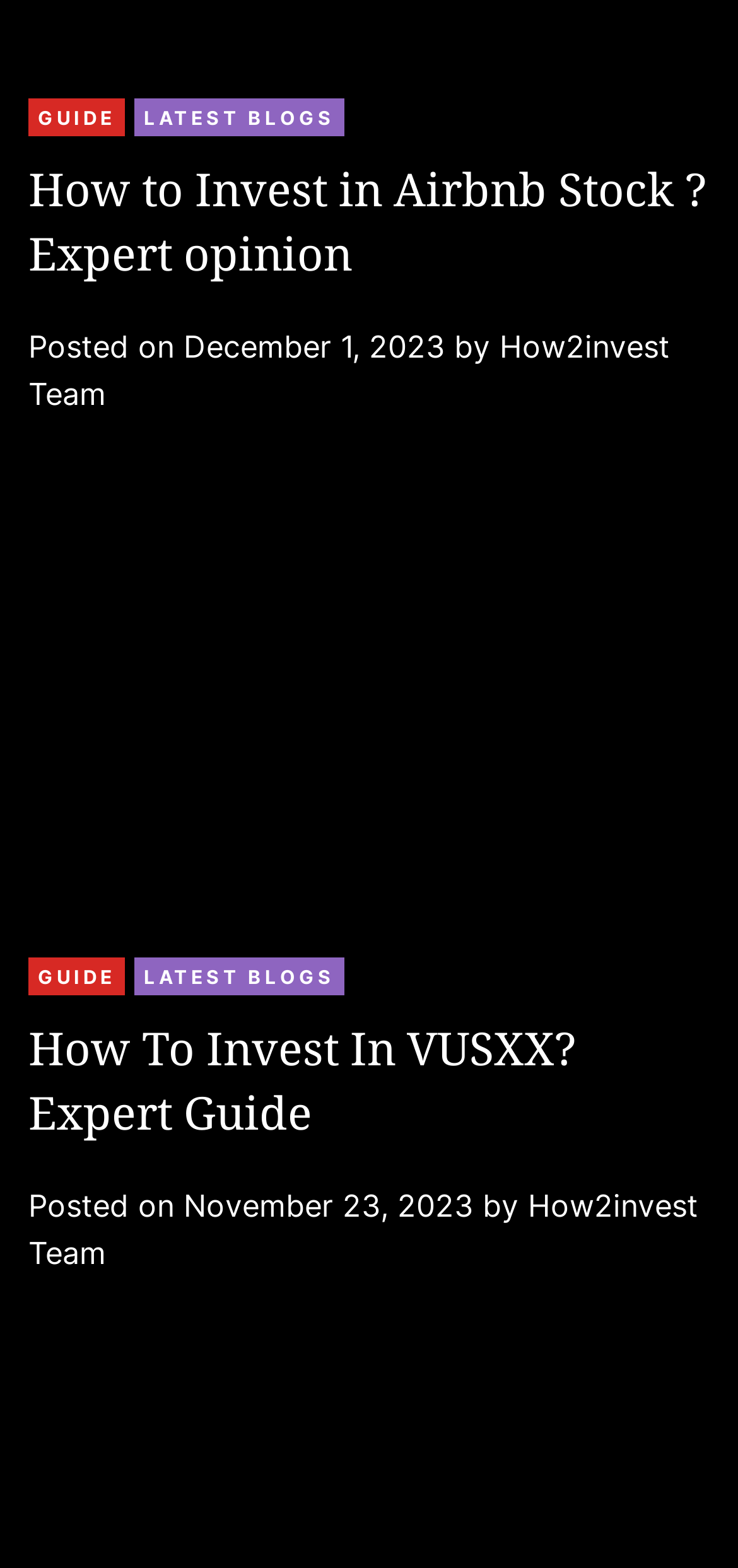Provide a short, one-word or phrase answer to the question below:
What is the title of the first article?

How to Invest in Airbnb Stock? Expert opinion